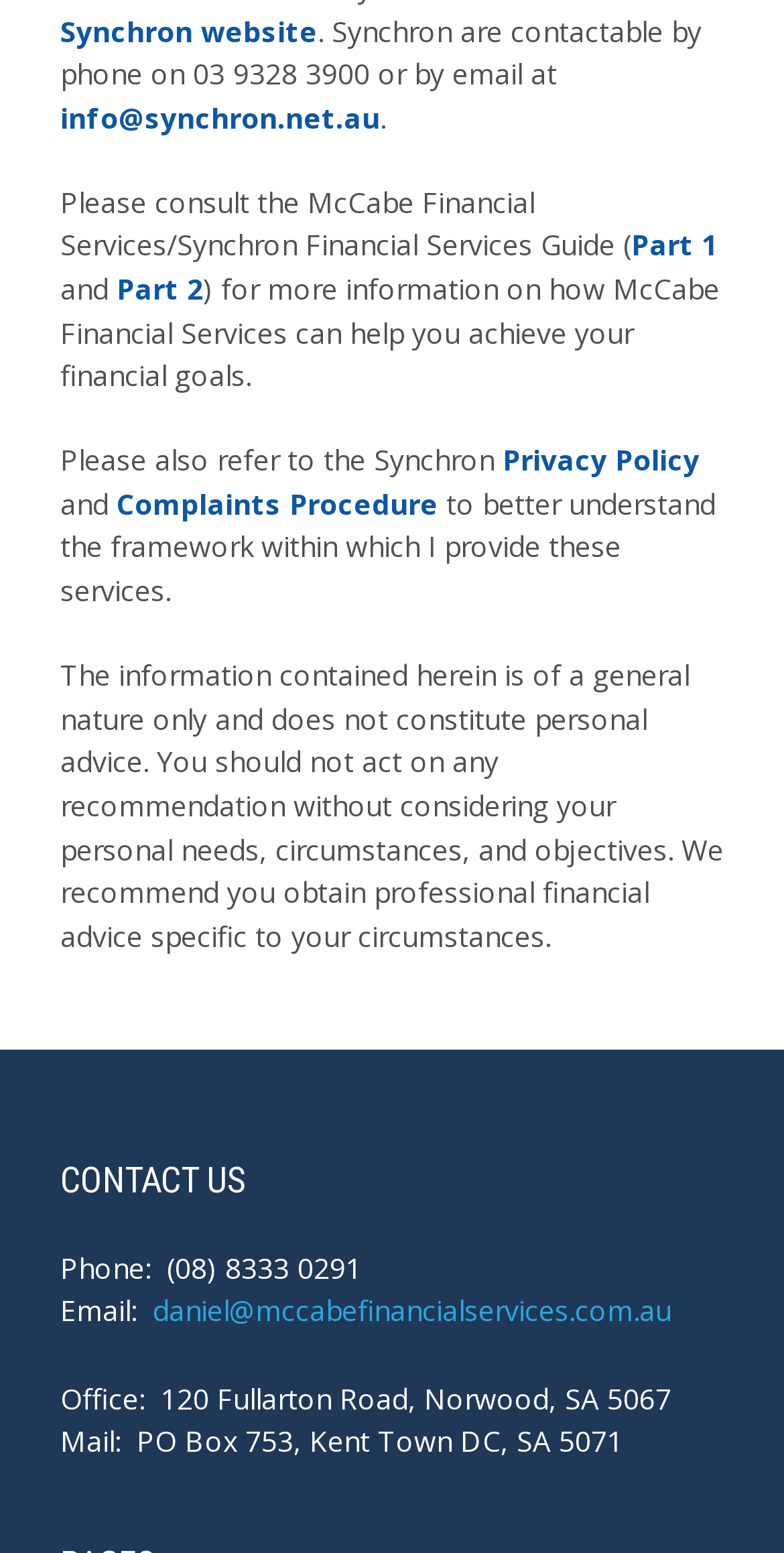Observe the image and answer the following question in detail: What is the email address to contact McCabe Financial Services?

I found the email address by looking at the 'CONTACT US' section, where it says 'Email: daniel@mccabefinancialservices.com.au'.